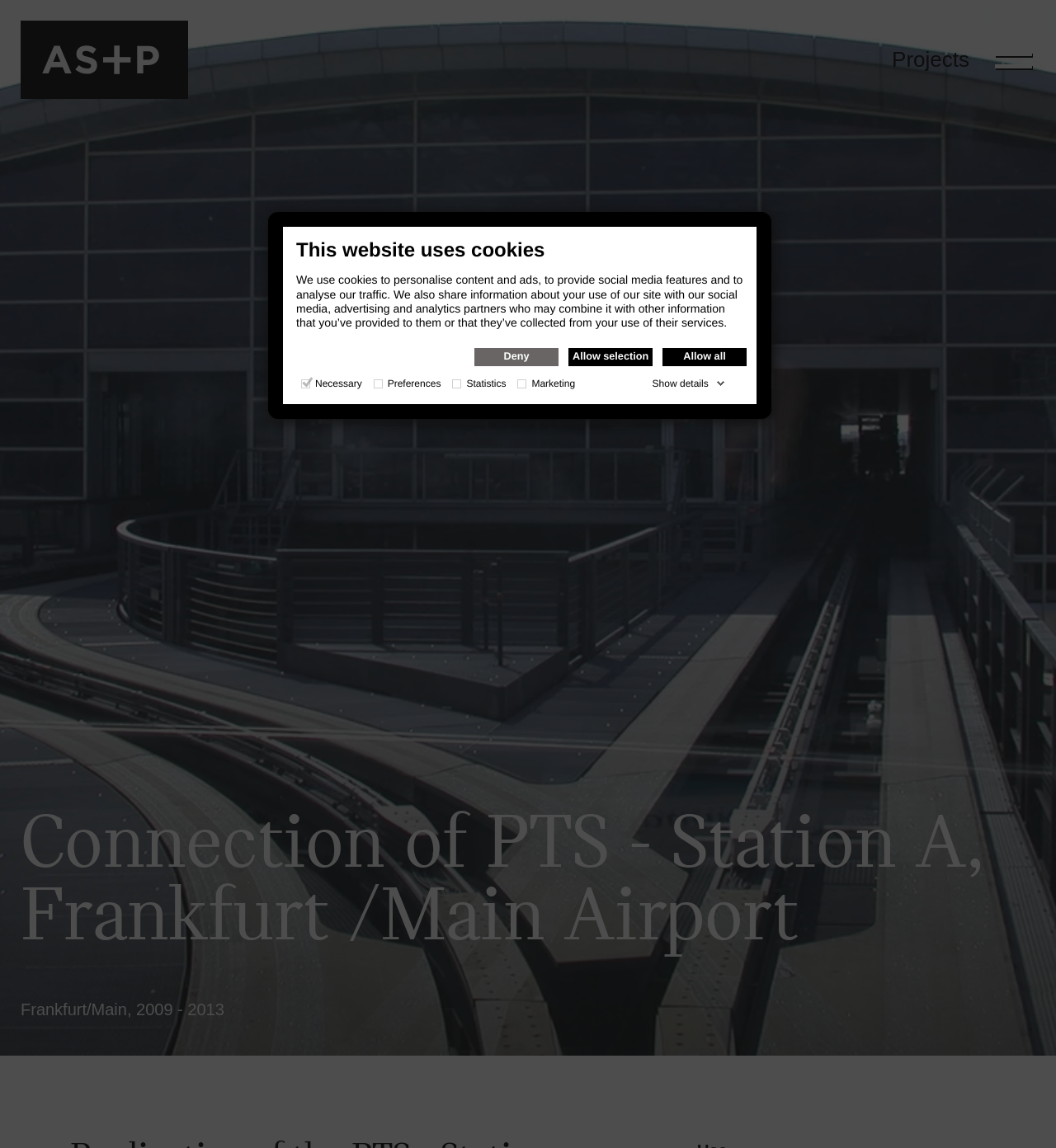Find the bounding box of the element with the following description: "parent_node: Projects". The coordinates must be four float numbers between 0 and 1, formatted as [left, top, right, bottom].

[0.941, 0.034, 0.98, 0.07]